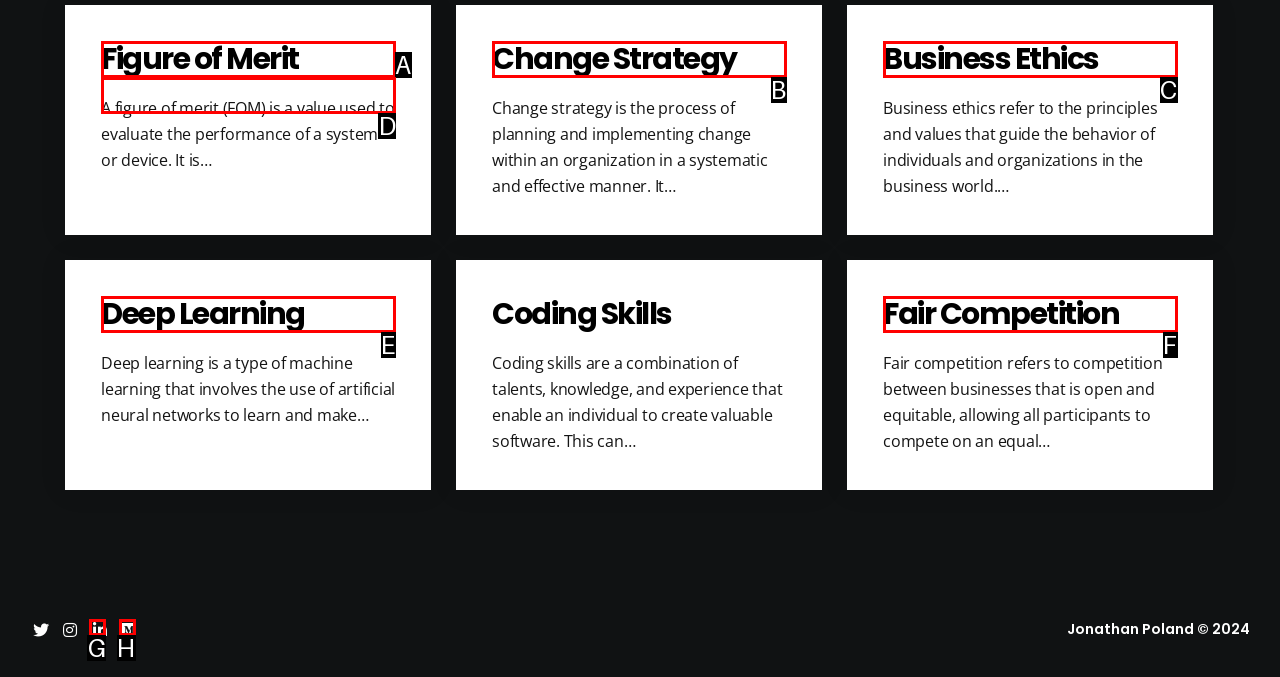Identify the correct HTML element to click to accomplish this task: Click on Figure of Merit
Respond with the letter corresponding to the correct choice.

D